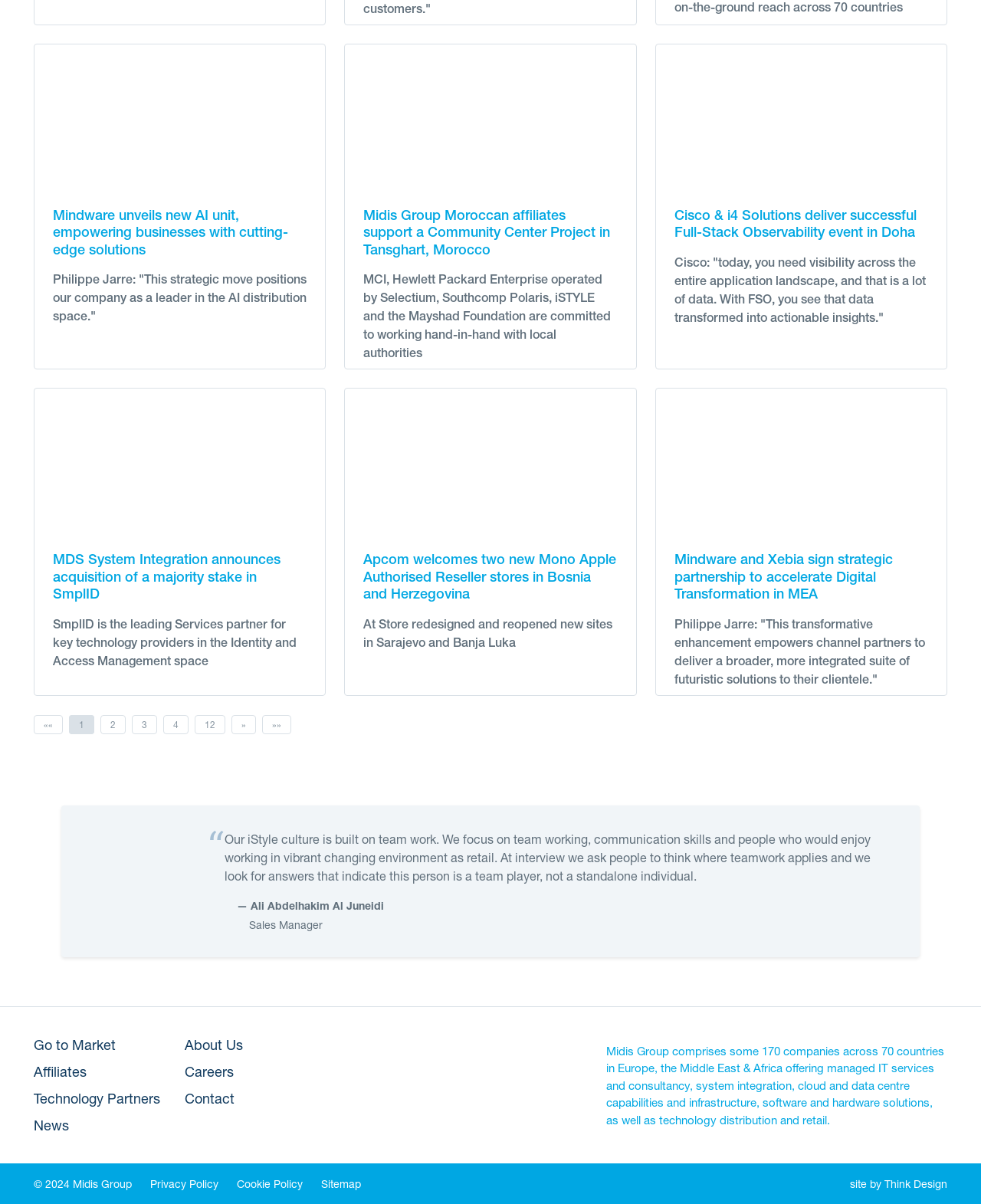Please locate the bounding box coordinates of the element that should be clicked to achieve the given instruction: "Visit the About Us page".

[0.188, 0.859, 0.248, 0.876]